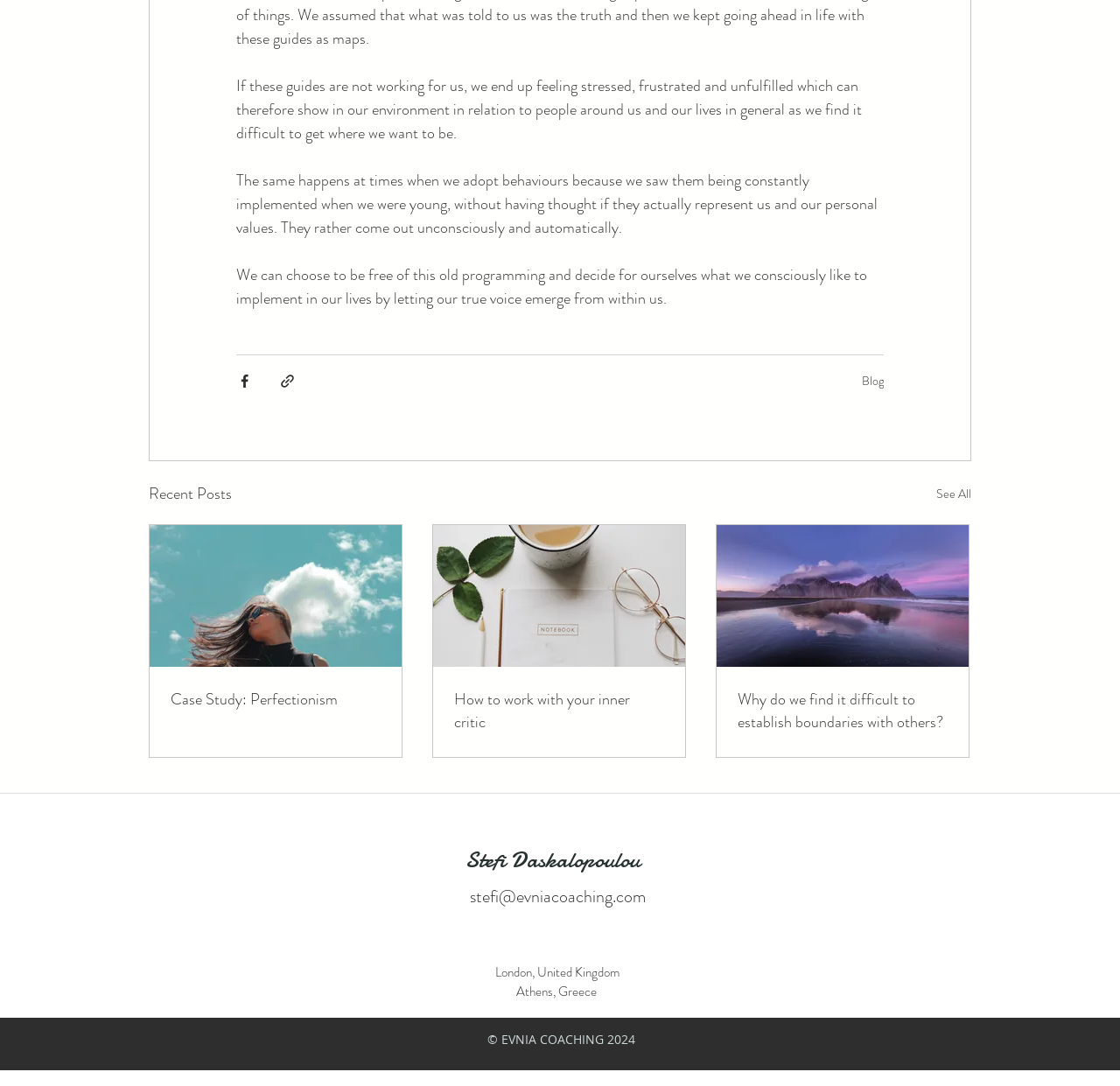Please find the bounding box coordinates in the format (top-left x, top-left y, bottom-right x, bottom-right y) for the given element description. Ensure the coordinates are floating point numbers between 0 and 1. Description: Case Study: Perfectionism

[0.152, 0.633, 0.34, 0.654]